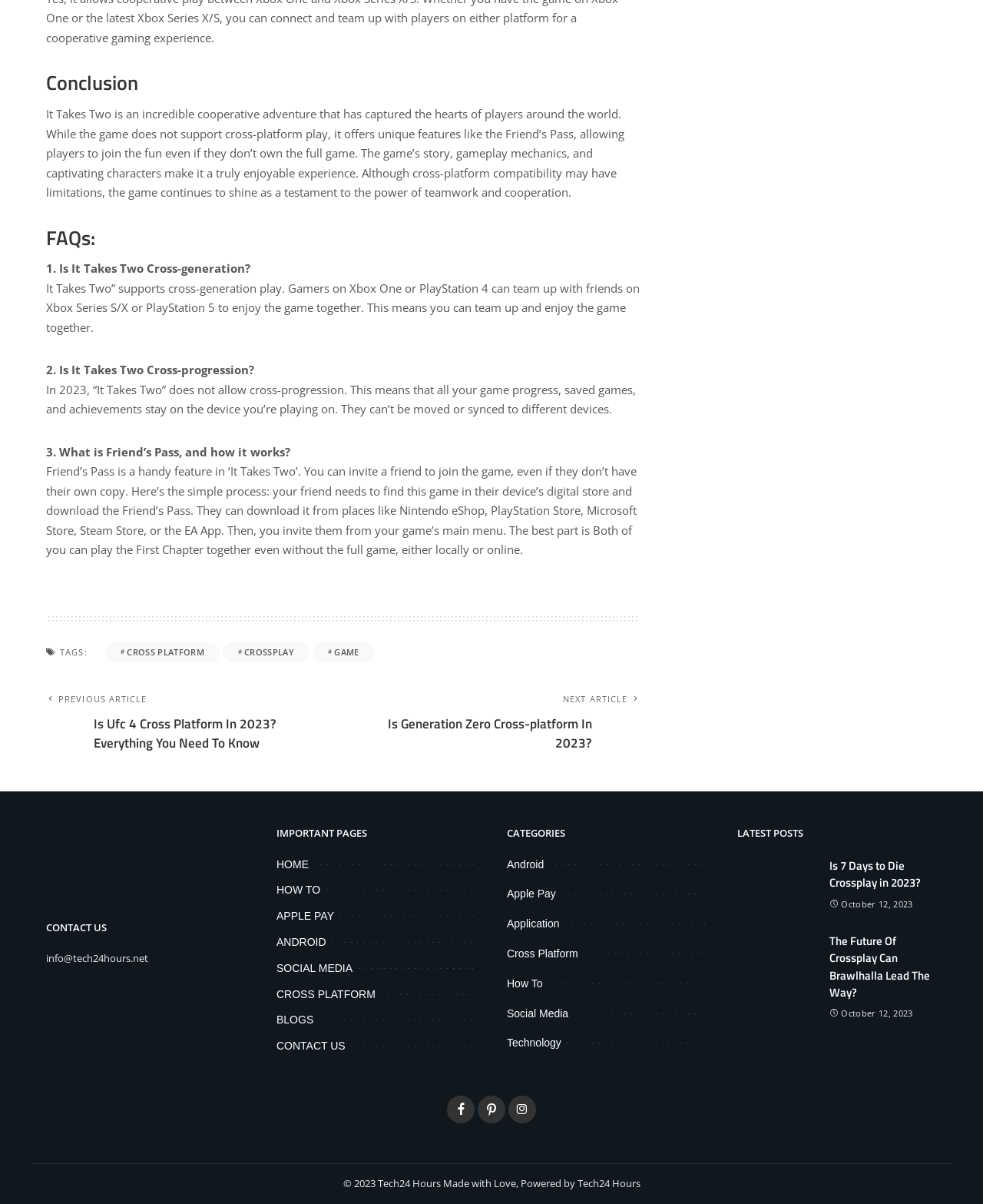Find and specify the bounding box coordinates that correspond to the clickable region for the instruction: "Read the 'FAQs:' section".

[0.047, 0.187, 0.651, 0.208]